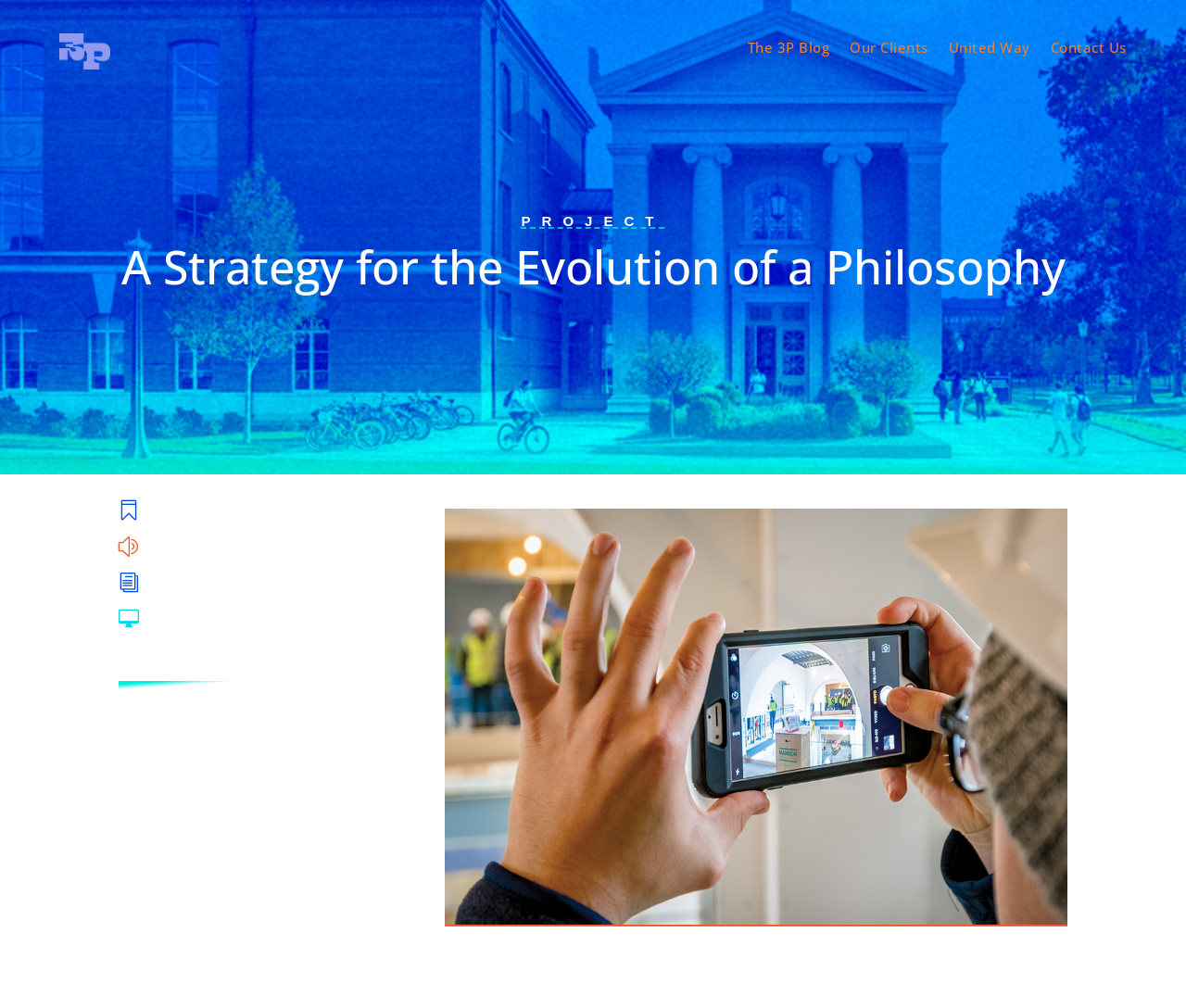What is the name of the school?
Please provide a single word or phrase based on the screenshot.

Notre Dame School of Architecture